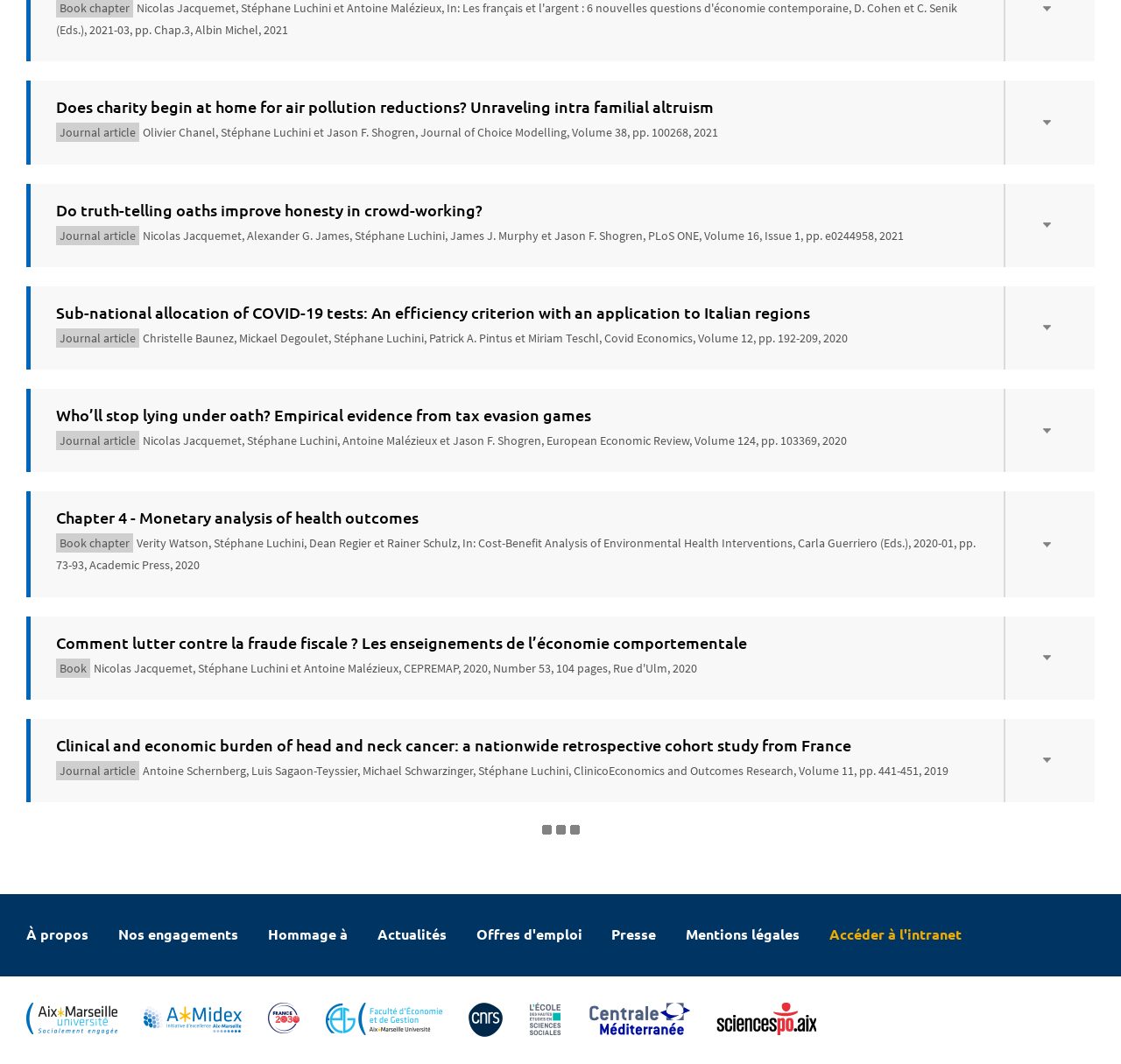Indicate the bounding box coordinates of the element that needs to be clicked to satisfy the following instruction: "Click on the 'Does charity begin at home for air pollution reductions? Unraveling intra familial altruism' link". The coordinates should be four float numbers between 0 and 1, i.e., [left, top, right, bottom].

[0.05, 0.09, 0.954, 0.136]